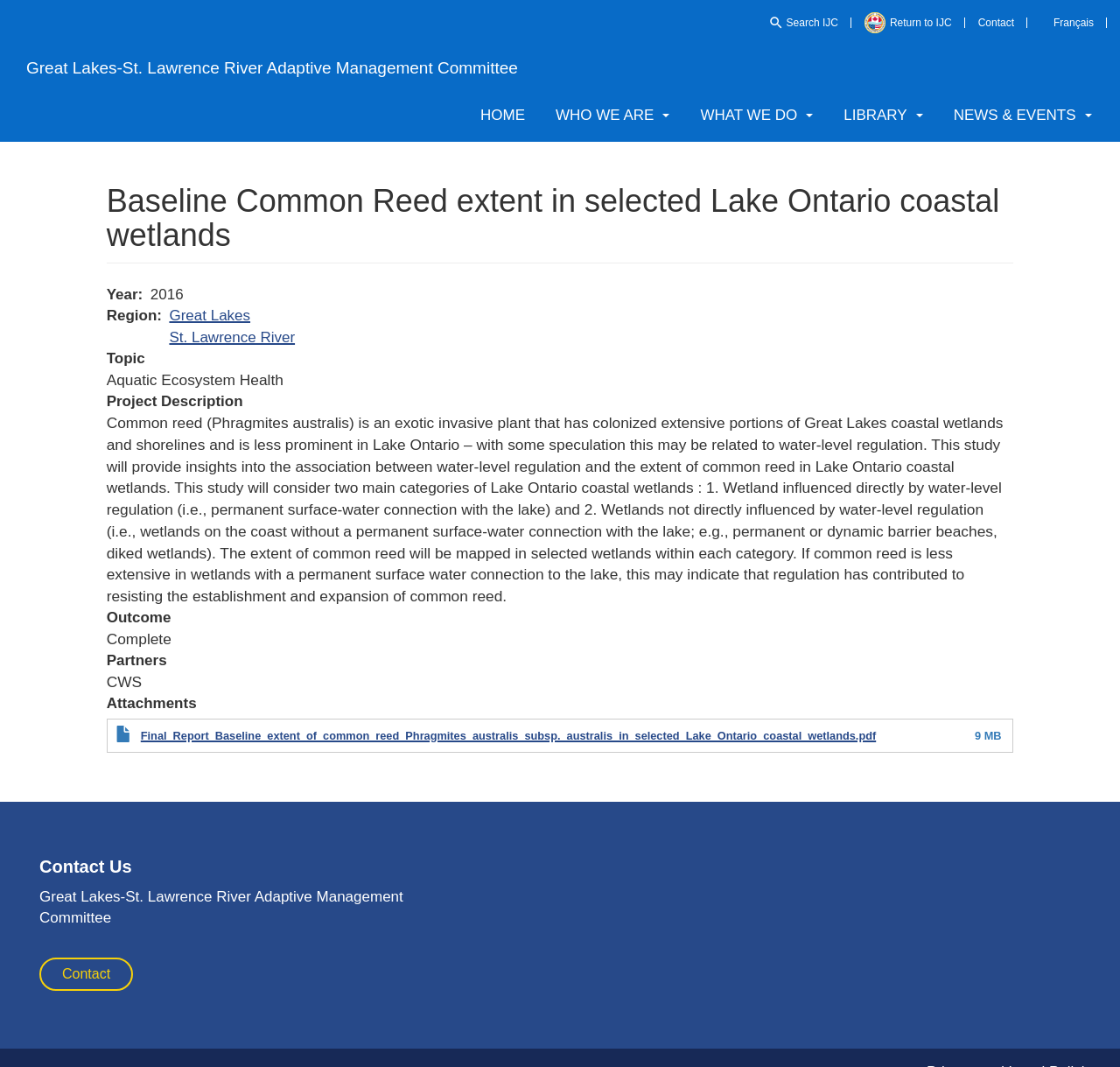Find and specify the bounding box coordinates that correspond to the clickable region for the instruction: "Join the mailing list".

None